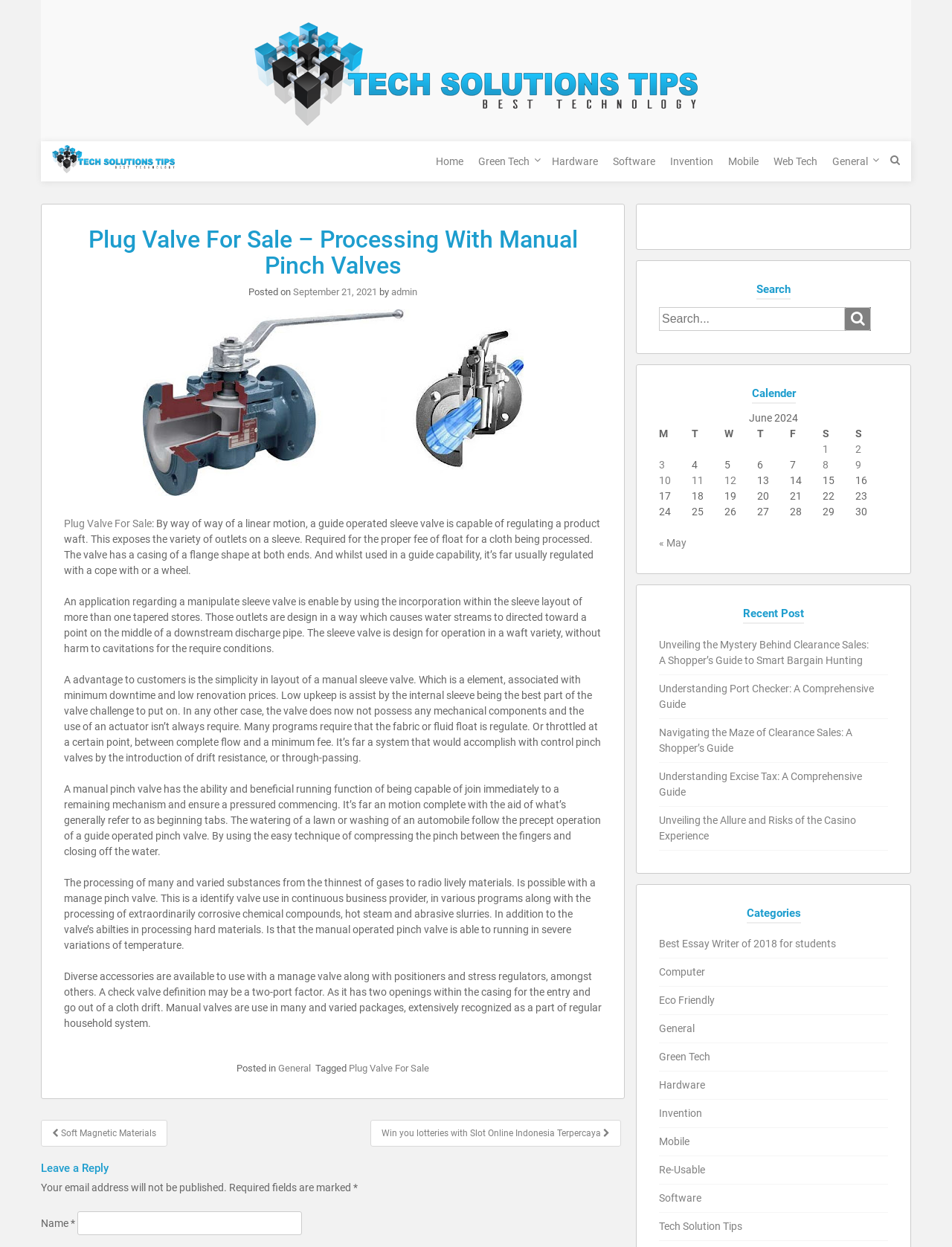What is the advantage of a manual operated pinch valve?
Offer a detailed and exhaustive answer to the question.

The webpage states that a manual operated pinch valve has the advantage of low maintenance, as it does not possess any mechanical components and the use of an actuator is not required, which reduces downtime and maintenance costs.